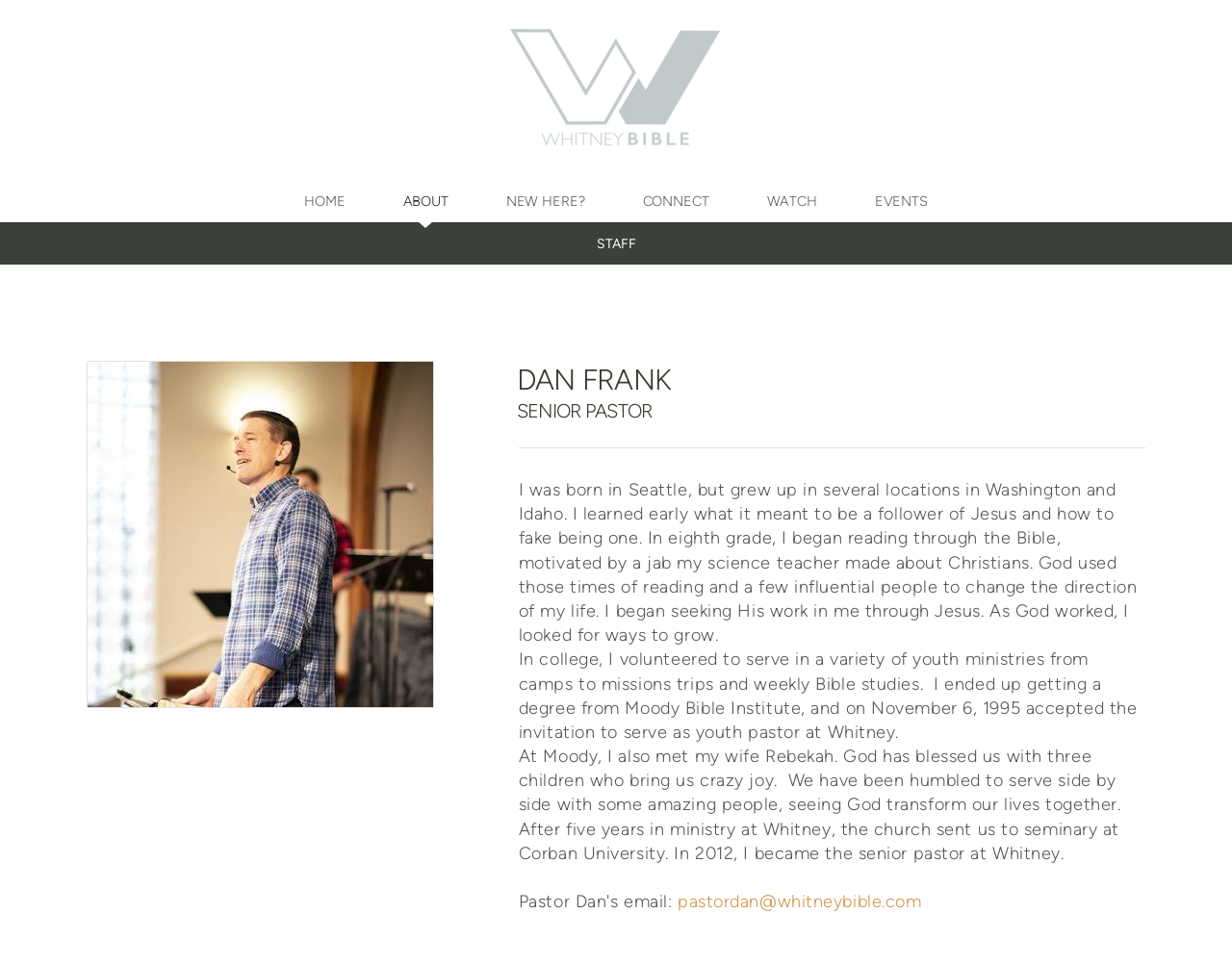How many children do Dan Frank and his wife have?
Please use the visual content to give a single word or phrase answer.

Three